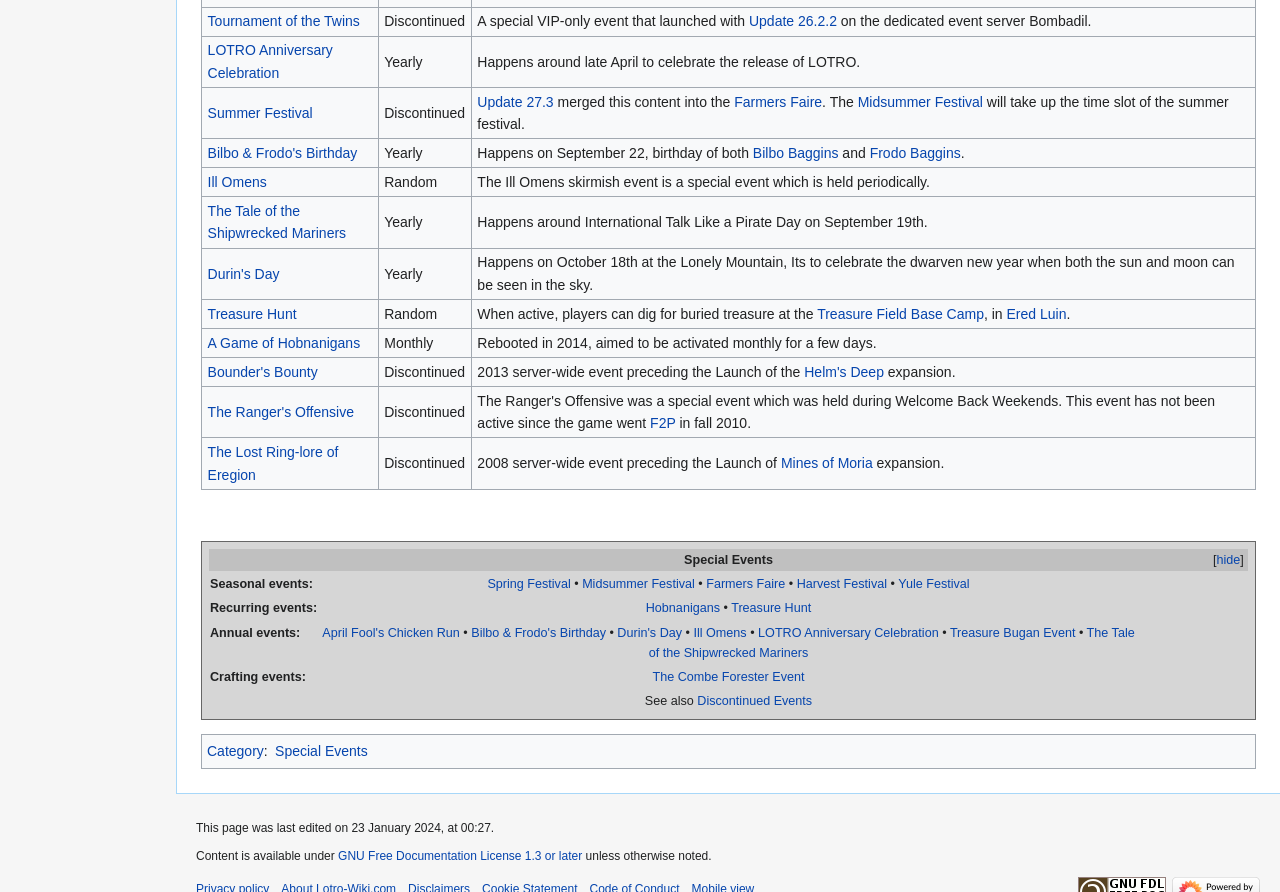Please specify the coordinates of the bounding box for the element that should be clicked to carry out this instruction: "View LOTRO Anniversary Celebration". The coordinates must be four float numbers between 0 and 1, formatted as [left, top, right, bottom].

[0.162, 0.048, 0.26, 0.091]